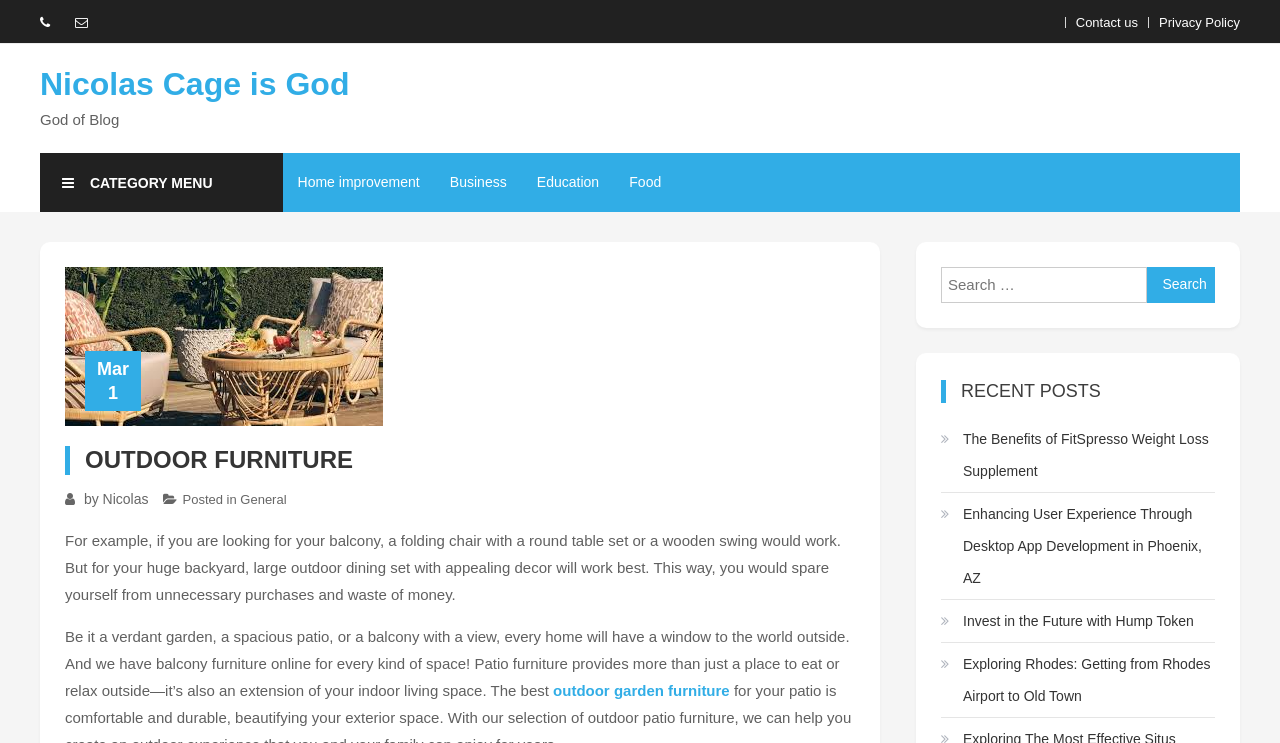Find the bounding box coordinates of the clickable area required to complete the following action: "Go to Home improvement category".

[0.221, 0.205, 0.34, 0.285]